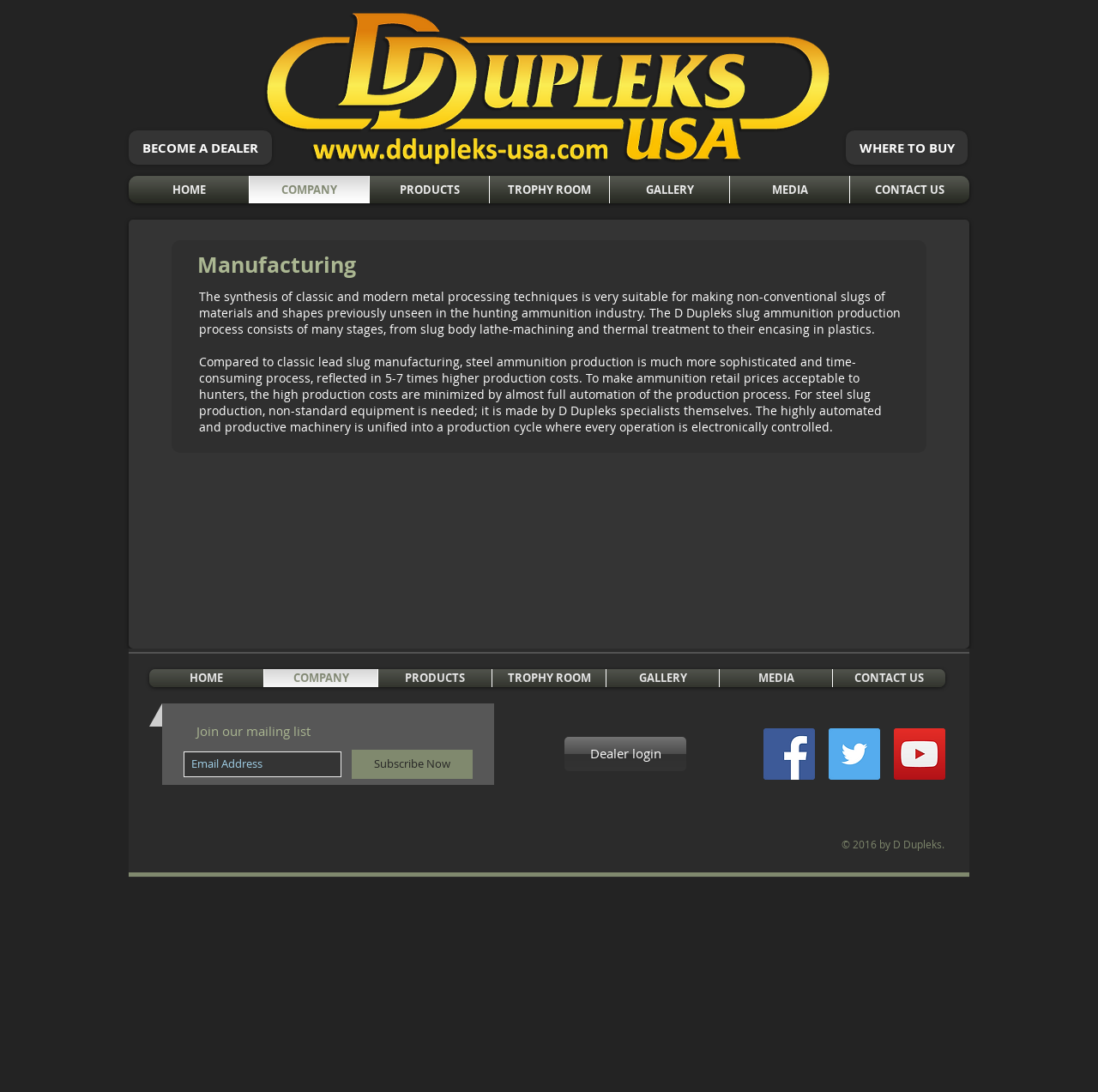Locate the UI element described by aria-label="Email Address" name="email" placeholder="Email Address" and provide its bounding box coordinates. Use the format (top-left x, top-left y, bottom-right x, bottom-right y) with all values as floating point numbers between 0 and 1.

[0.167, 0.688, 0.311, 0.711]